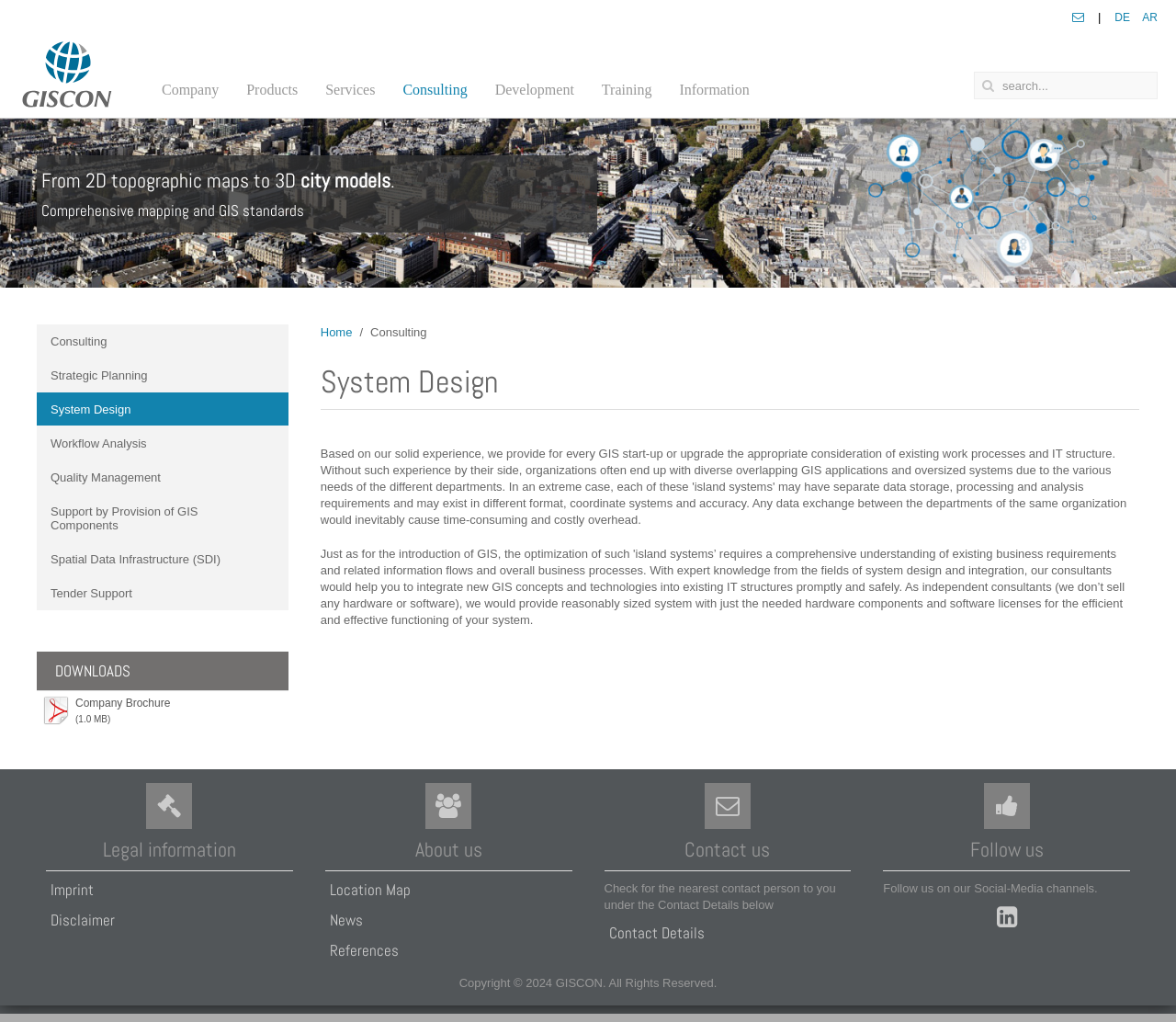Given the element description, predict the bounding box coordinates in the format (top-left x, top-left y, bottom-right x, bottom-right y), using floating point numbers between 0 and 1: Tender Support

[0.043, 0.574, 0.112, 0.587]